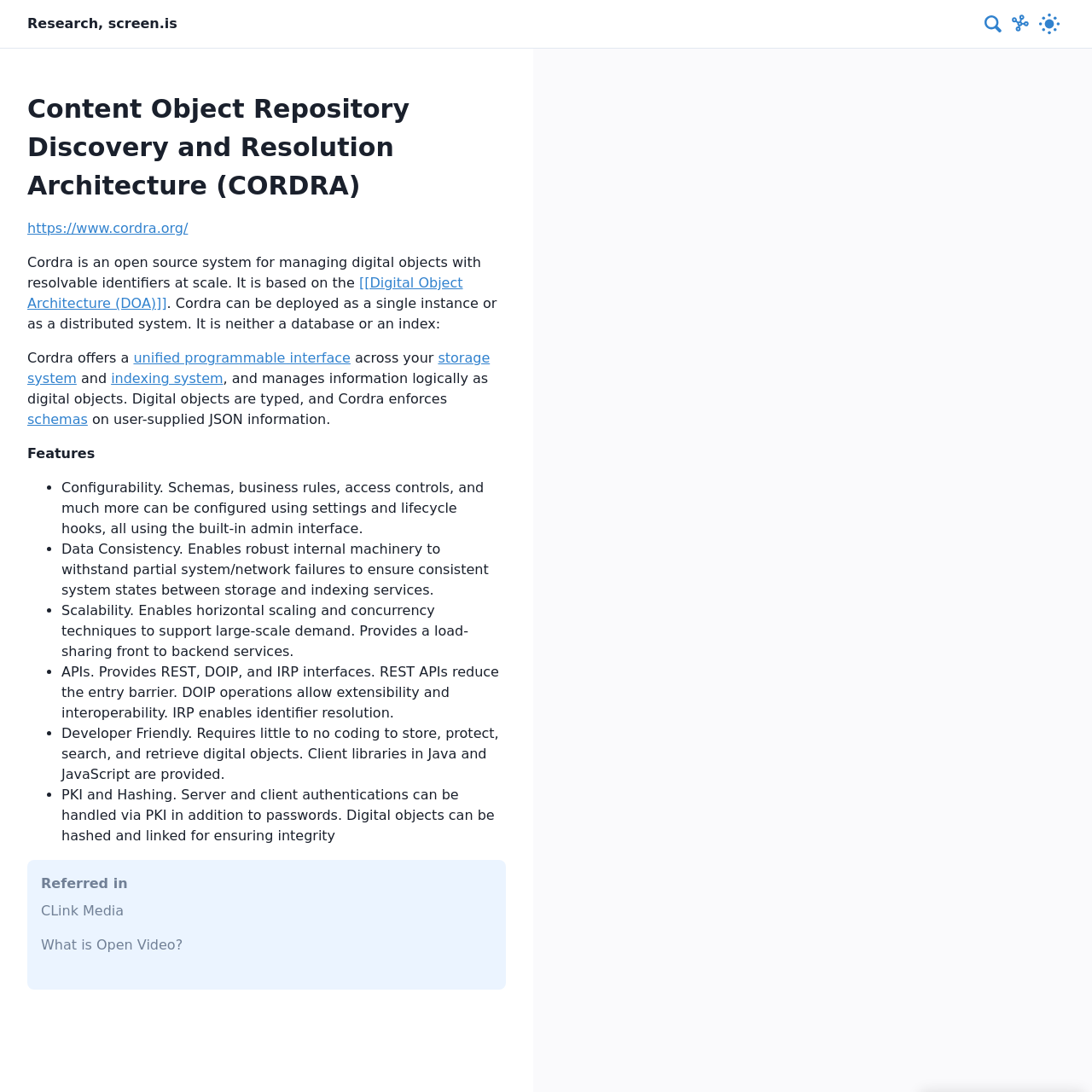What is the purpose of CORDRA?
Please answer the question with as much detail and depth as you can.

CORDRA is designed to manage digital objects with resolvable identifiers at scale. It provides a unified programmable interface across storage and indexing systems, and manages information logically as digital objects.